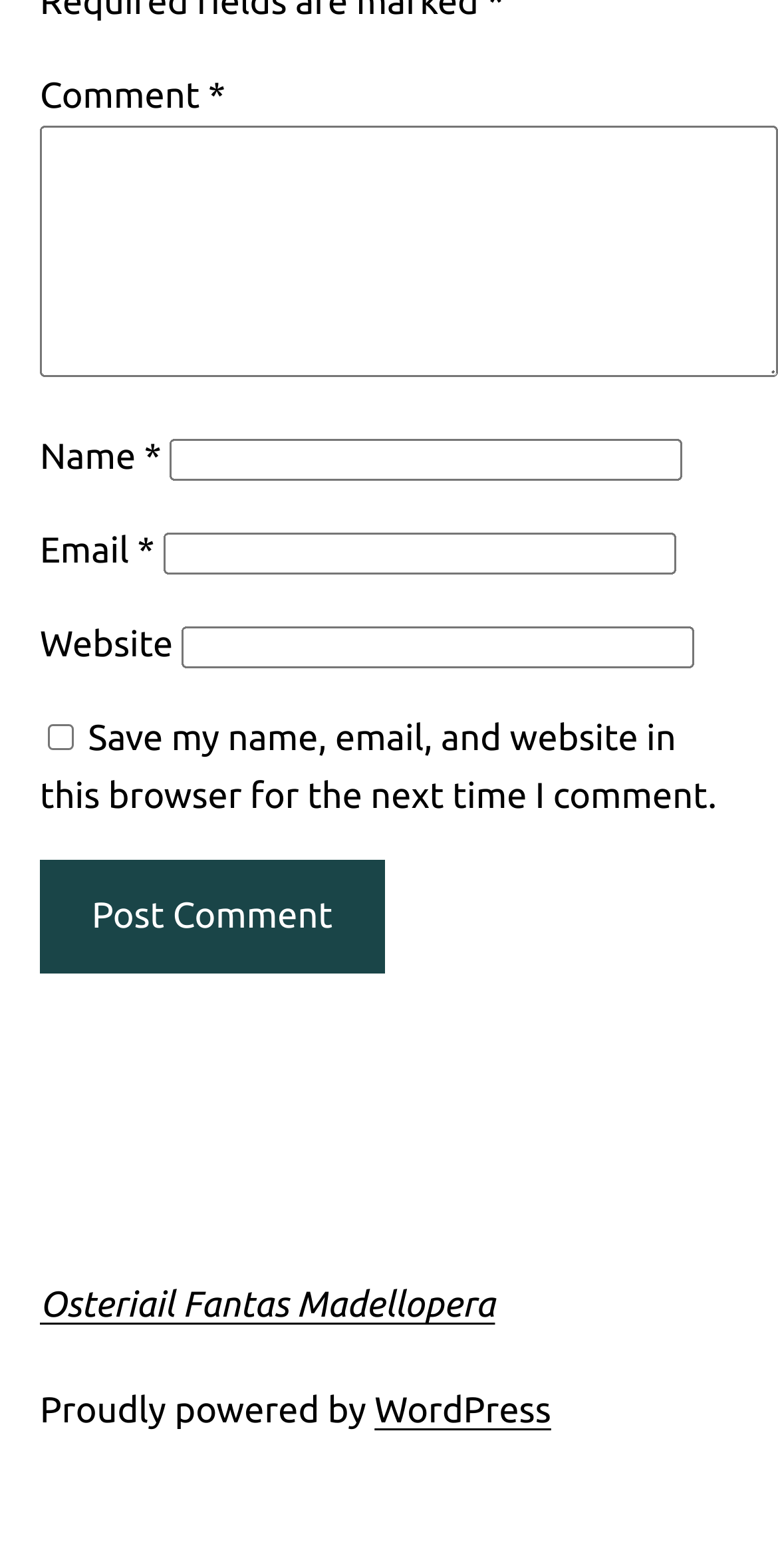Determine the bounding box for the UI element described here: "FREE CLASSIFIEDS".

None